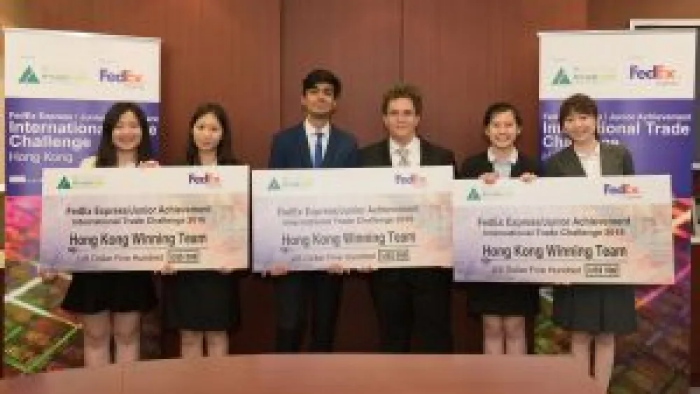What company's logo is prominently displayed?
Please provide a single word or phrase in response based on the screenshot.

FedEx